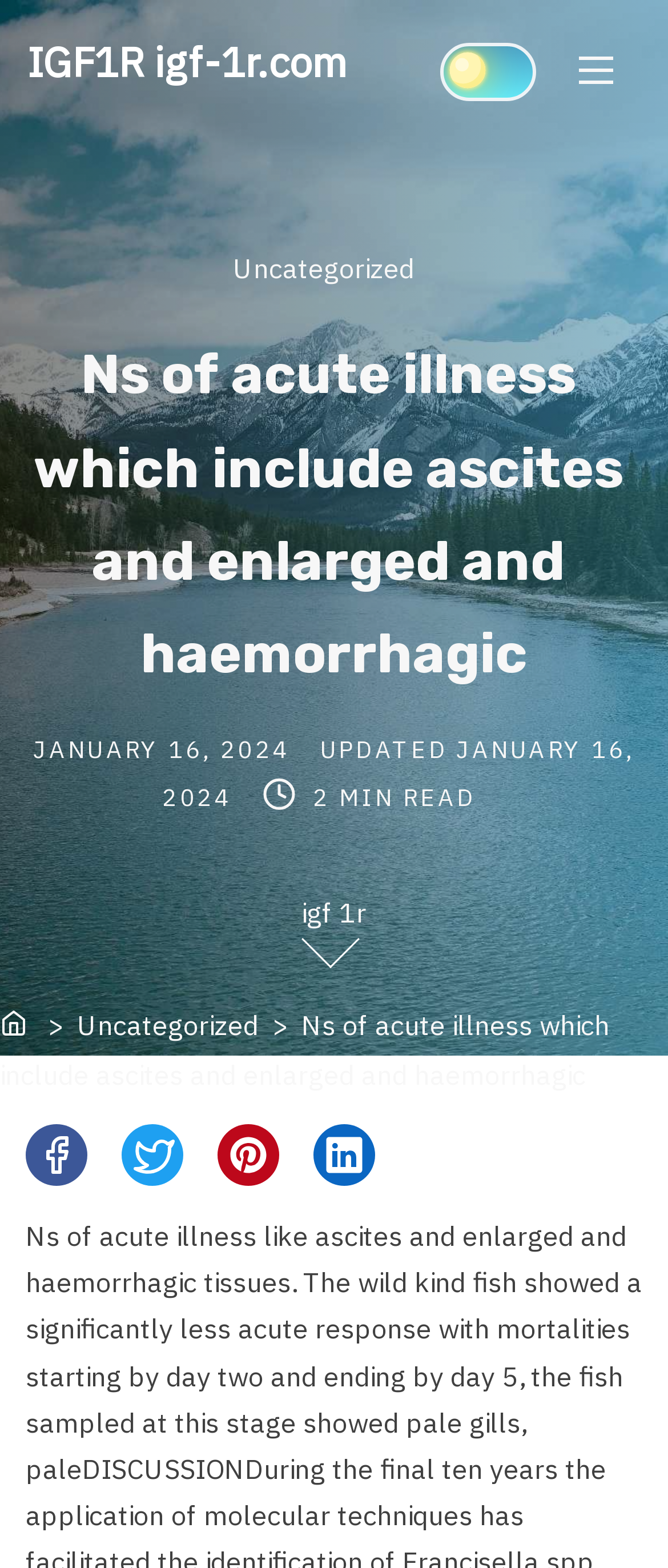What is the category of the post?
Please provide a detailed and thorough answer to the question.

I found the category of the post by looking at the layout table with the static text 'Post Categories' and the link 'Uncategorized' below it.